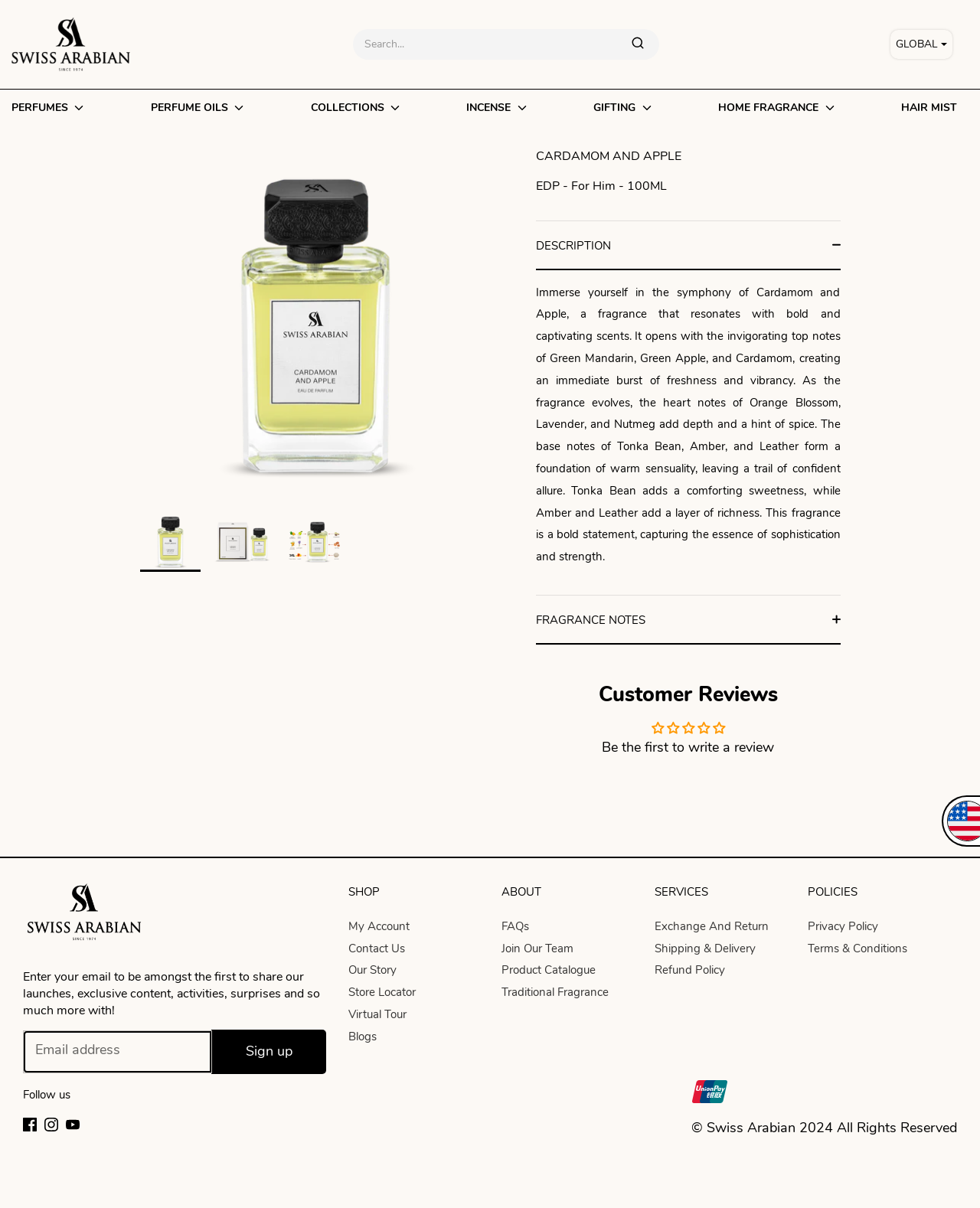Please find the bounding box for the UI component described as follows: "Shipping & Delivery".

[0.668, 0.813, 0.771, 0.826]